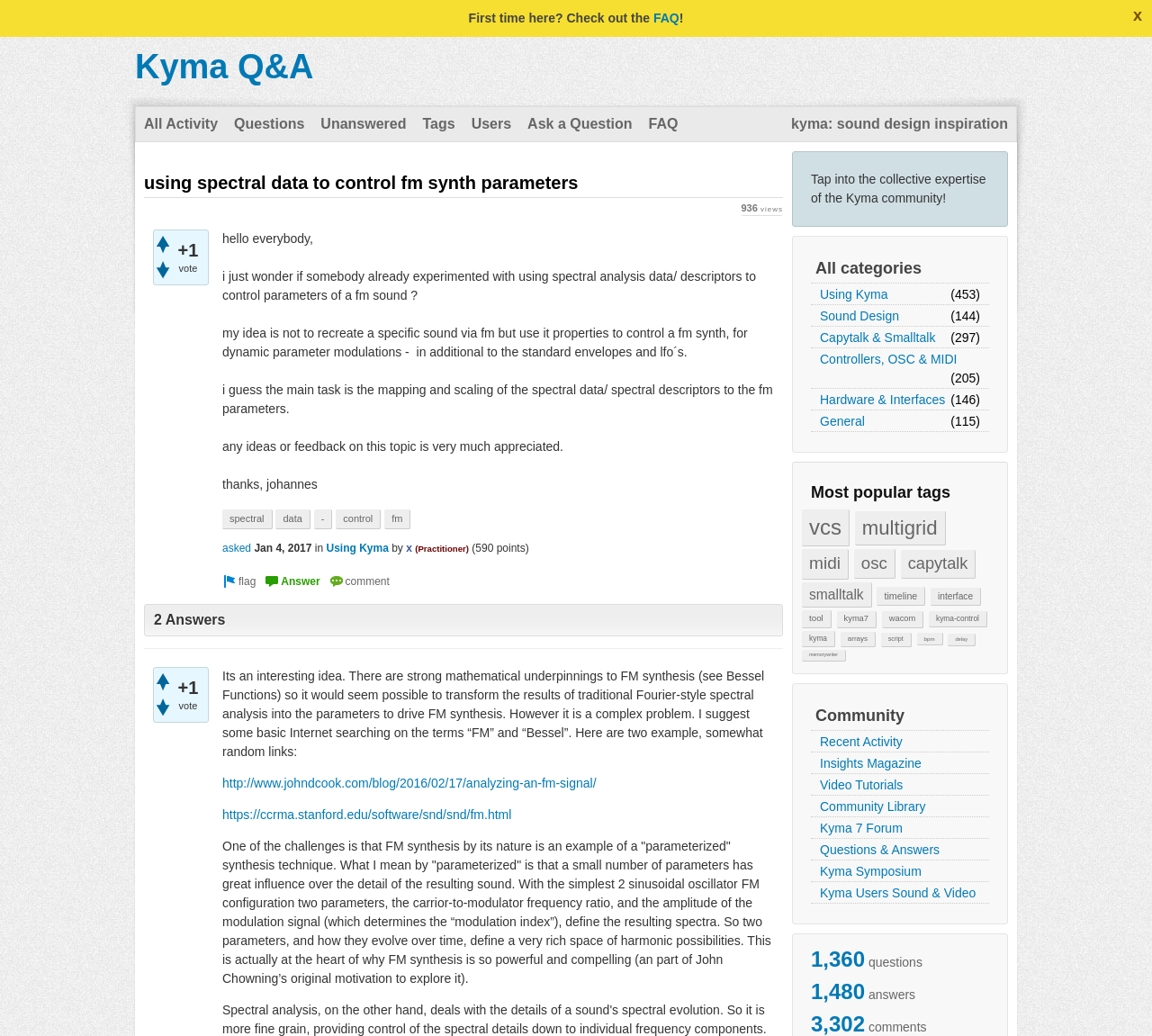Locate the bounding box coordinates of the element's region that should be clicked to carry out the following instruction: "Search for something". The coordinates need to be four float numbers between 0 and 1, i.e., [left, top, right, bottom].

[0.862, 0.003, 0.883, 0.026]